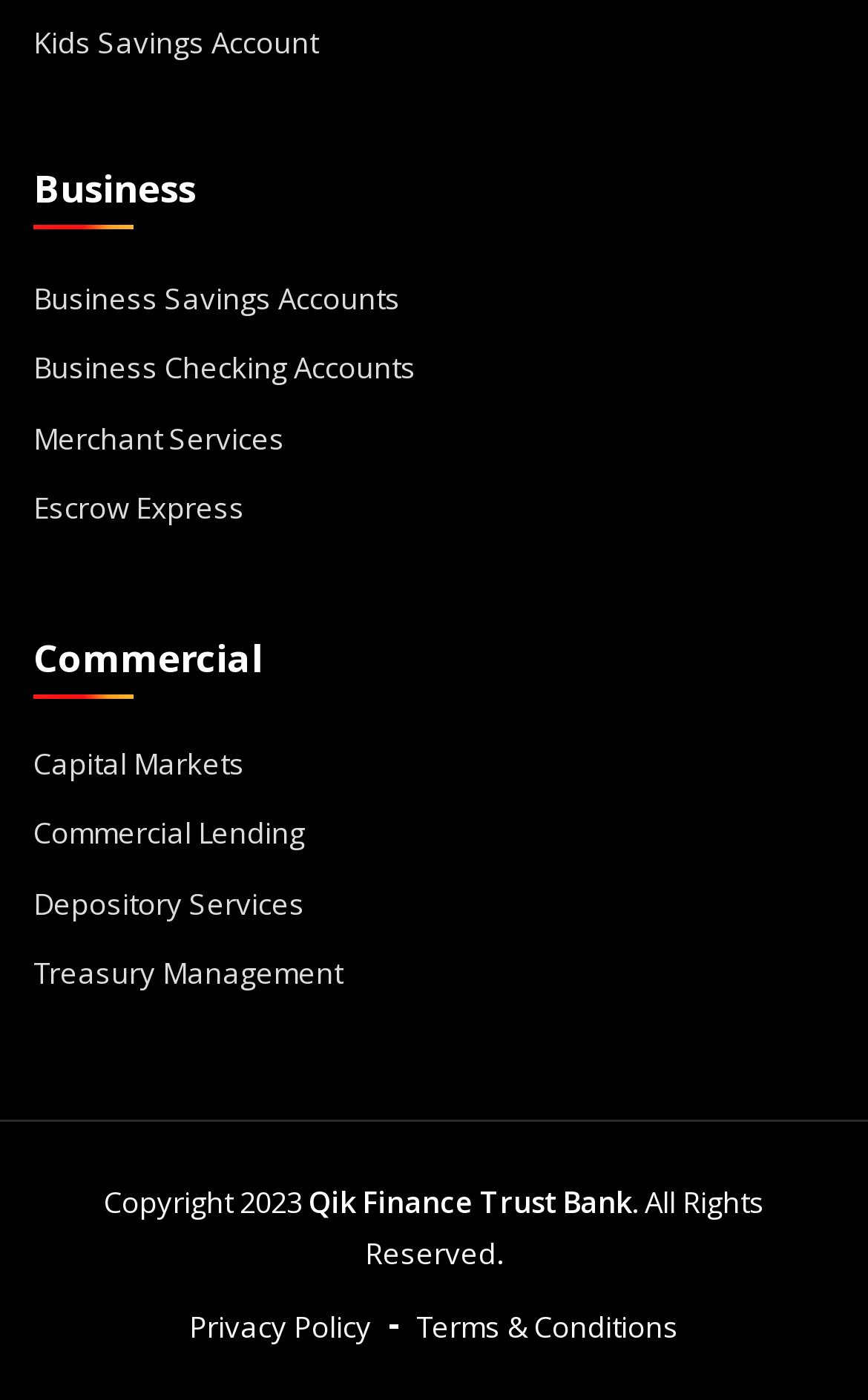How many business-related links are present on the webpage?
Provide a comprehensive and detailed answer to the question.

I counted the number of link elements under the 'Business' heading and found five links: 'Business Savings Accounts', 'Business Checking Accounts', 'Merchant Services', 'Escrow Express', and 'Capital Markets'.